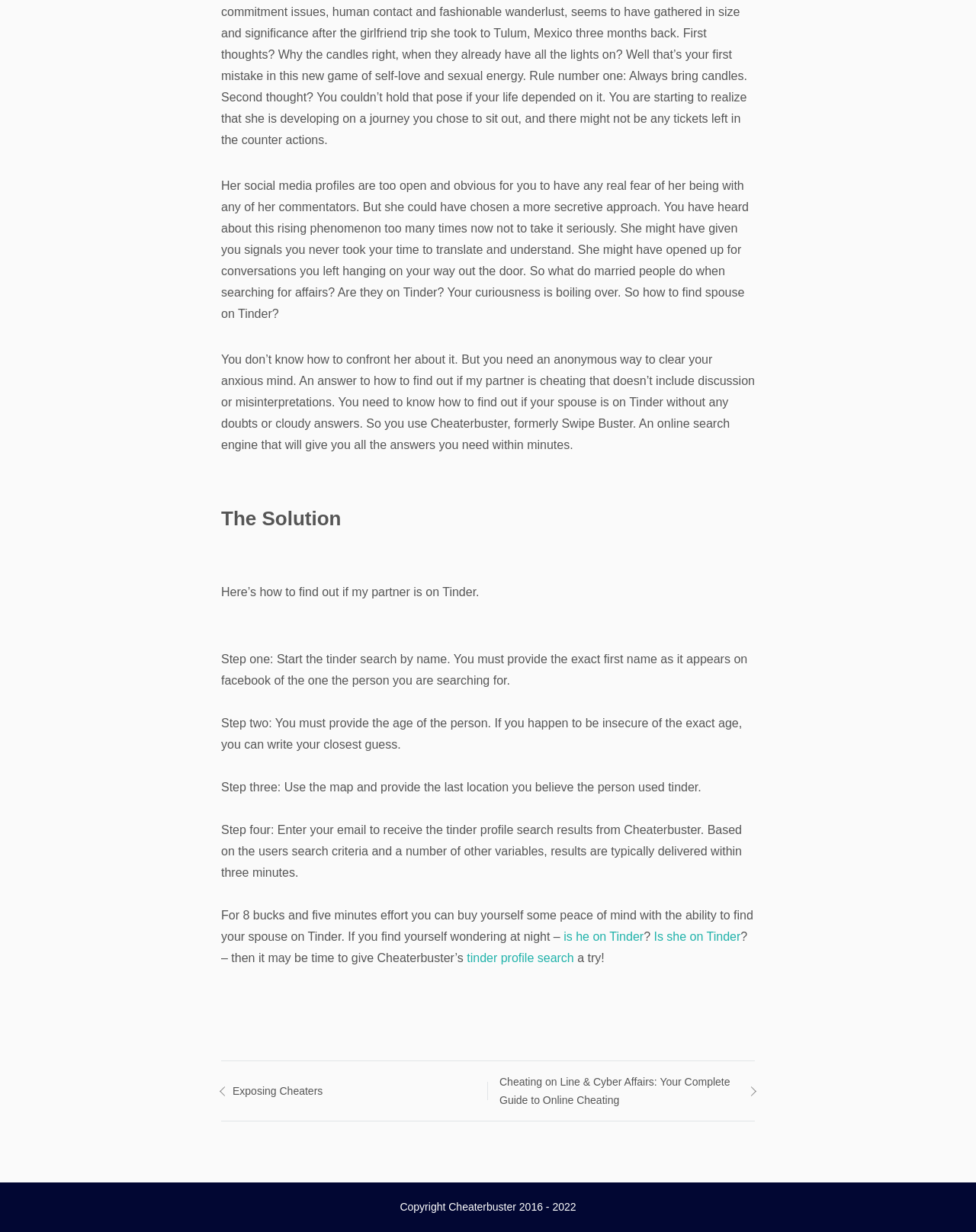What is the purpose of providing the age in Cheaterbuster?
Look at the image and answer the question using a single word or phrase.

To get accurate results